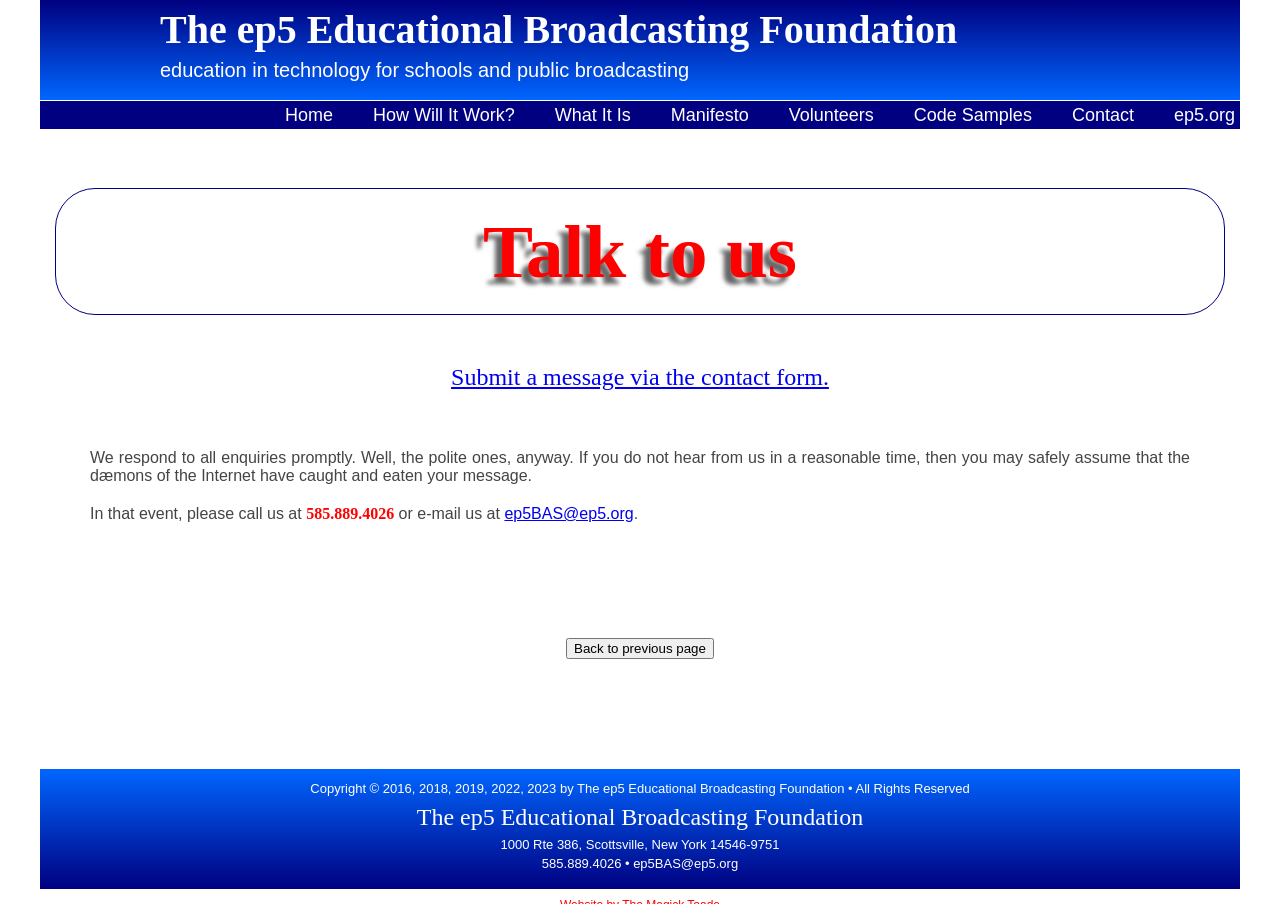Provide a brief response in the form of a single word or phrase:
Is there a contact form available?

Yes